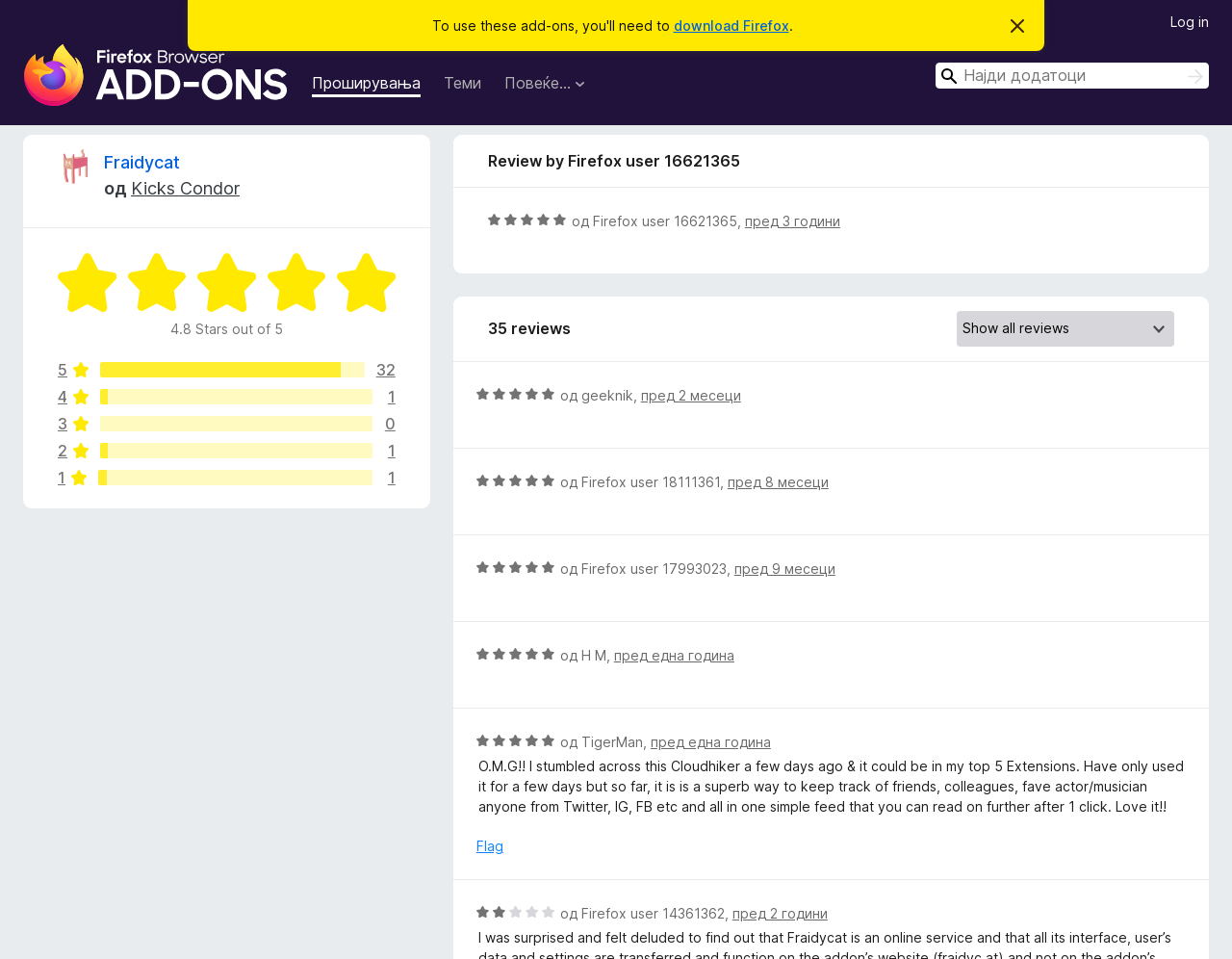Could you please study the image and provide a detailed answer to the question:
What is the name of the developer of Fraidycat?

The name of the developer of Fraidycat can be found in the section 'Reviews for Fraidycat' where it says 'Fraidycat од Kicks Condor'. This indicates that the developer of Fraidycat is Kicks Condor.